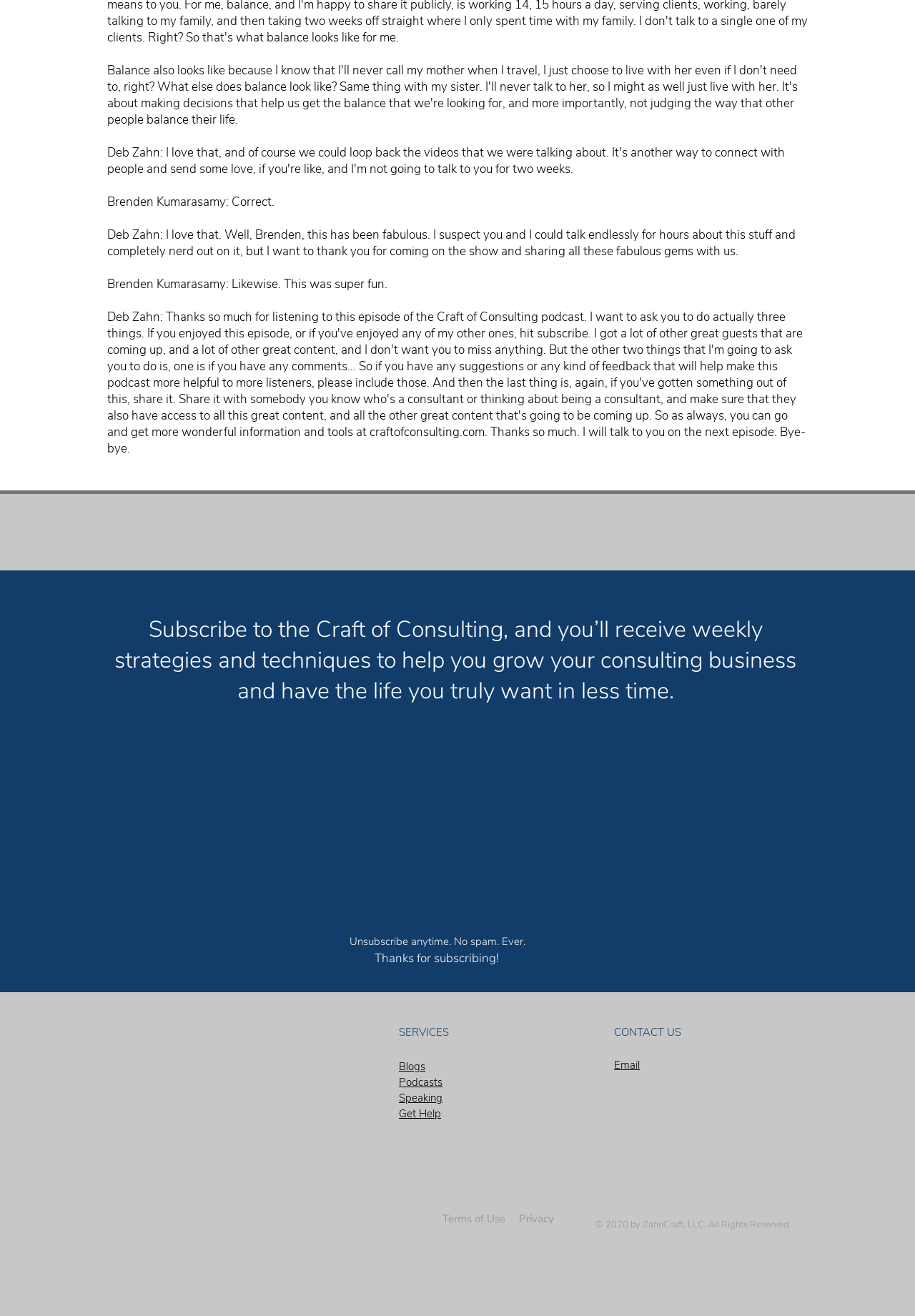Using a single word or phrase, answer the following question: 
What is the name of the company mentioned in the footer?

ZahnCraft, LLC